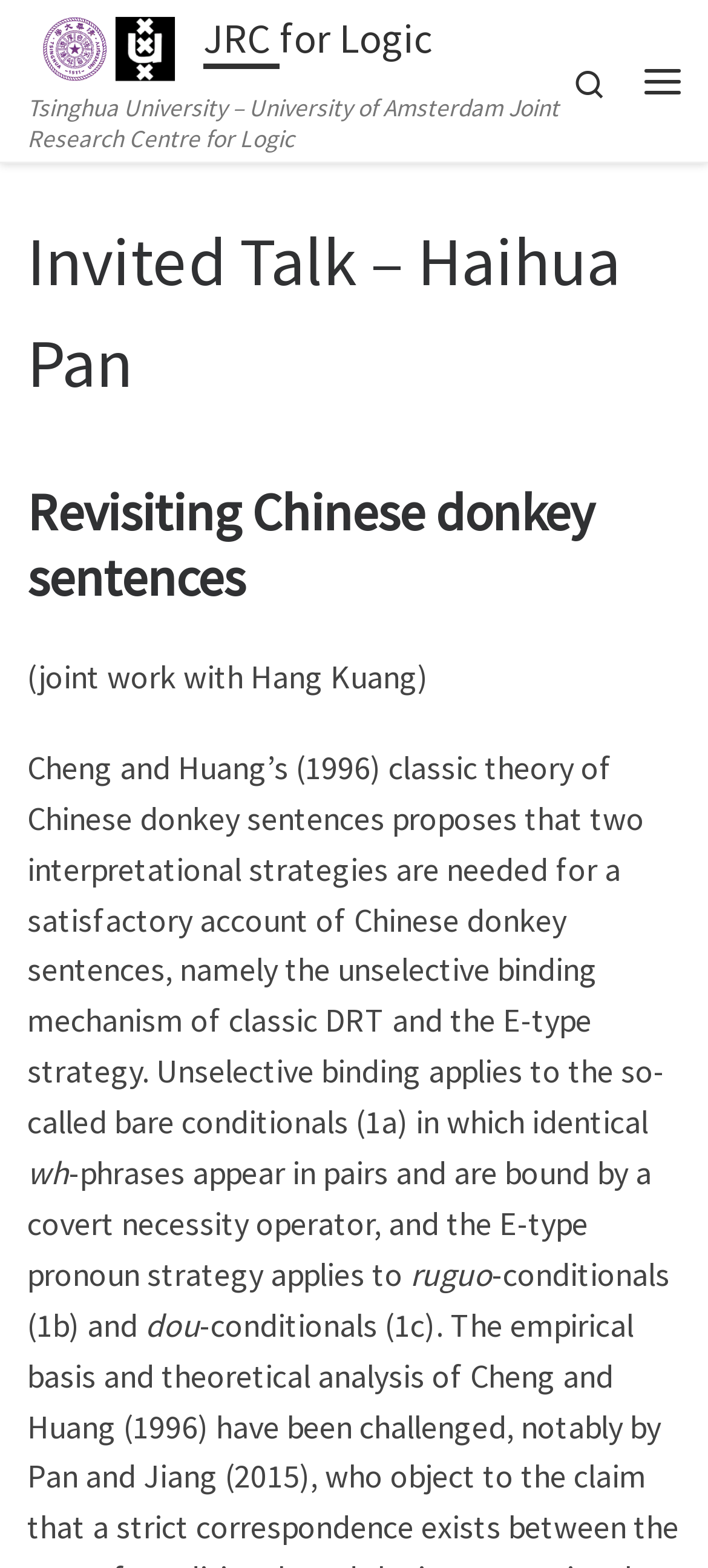Please find the bounding box coordinates in the format (top-left x, top-left y, bottom-right x, bottom-right y) for the given element description. Ensure the coordinates are floating point numbers between 0 and 1. Description: JRC for Logic

[0.287, 0.011, 0.61, 0.044]